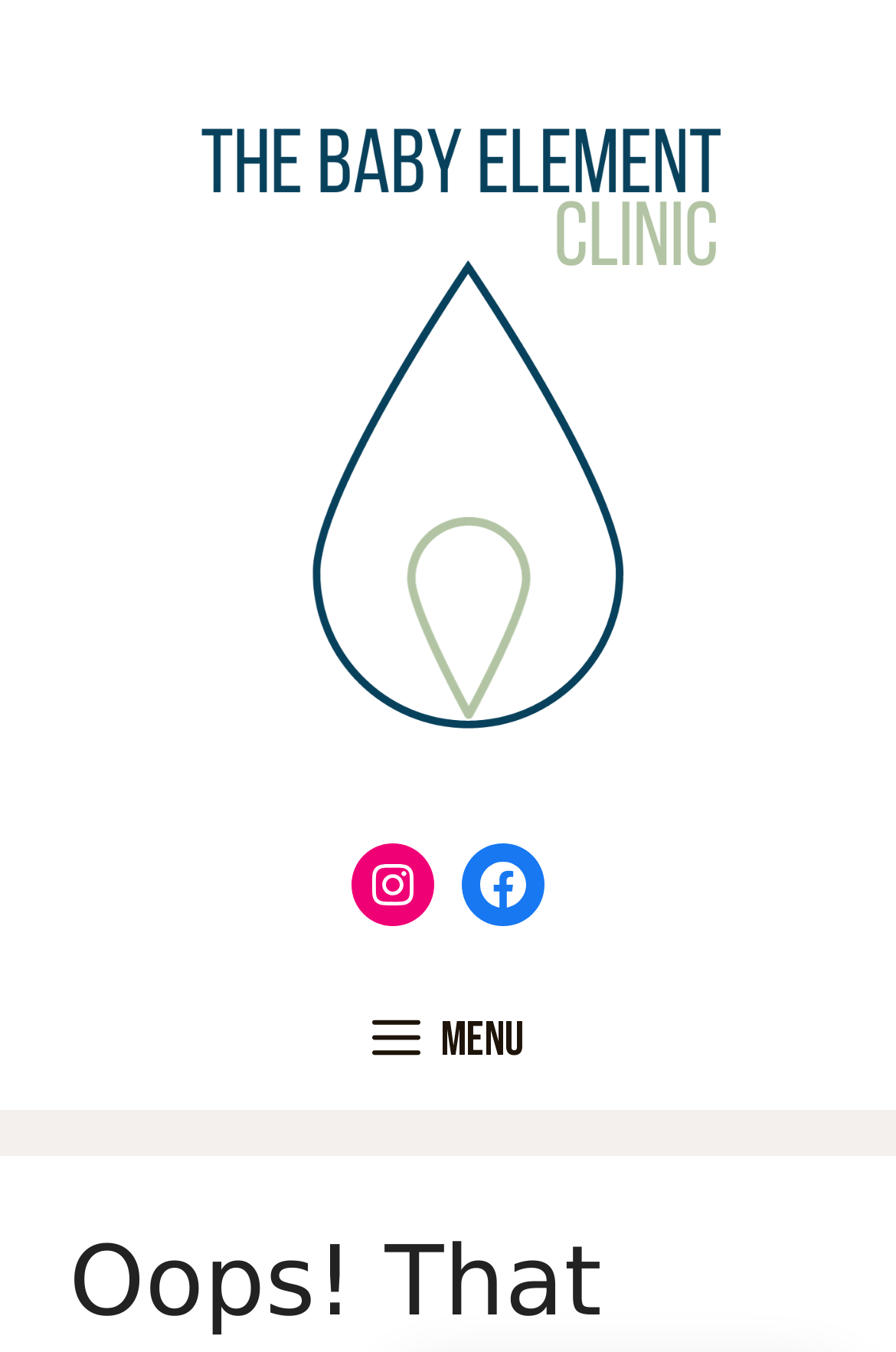What is the purpose of the button at the top?
Using the image as a reference, answer the question in detail.

The button at the top, labeled 'Menu', is likely used to expand or collapse the primary navigation menu, as indicated by the 'expanded' property being set to 'False'.